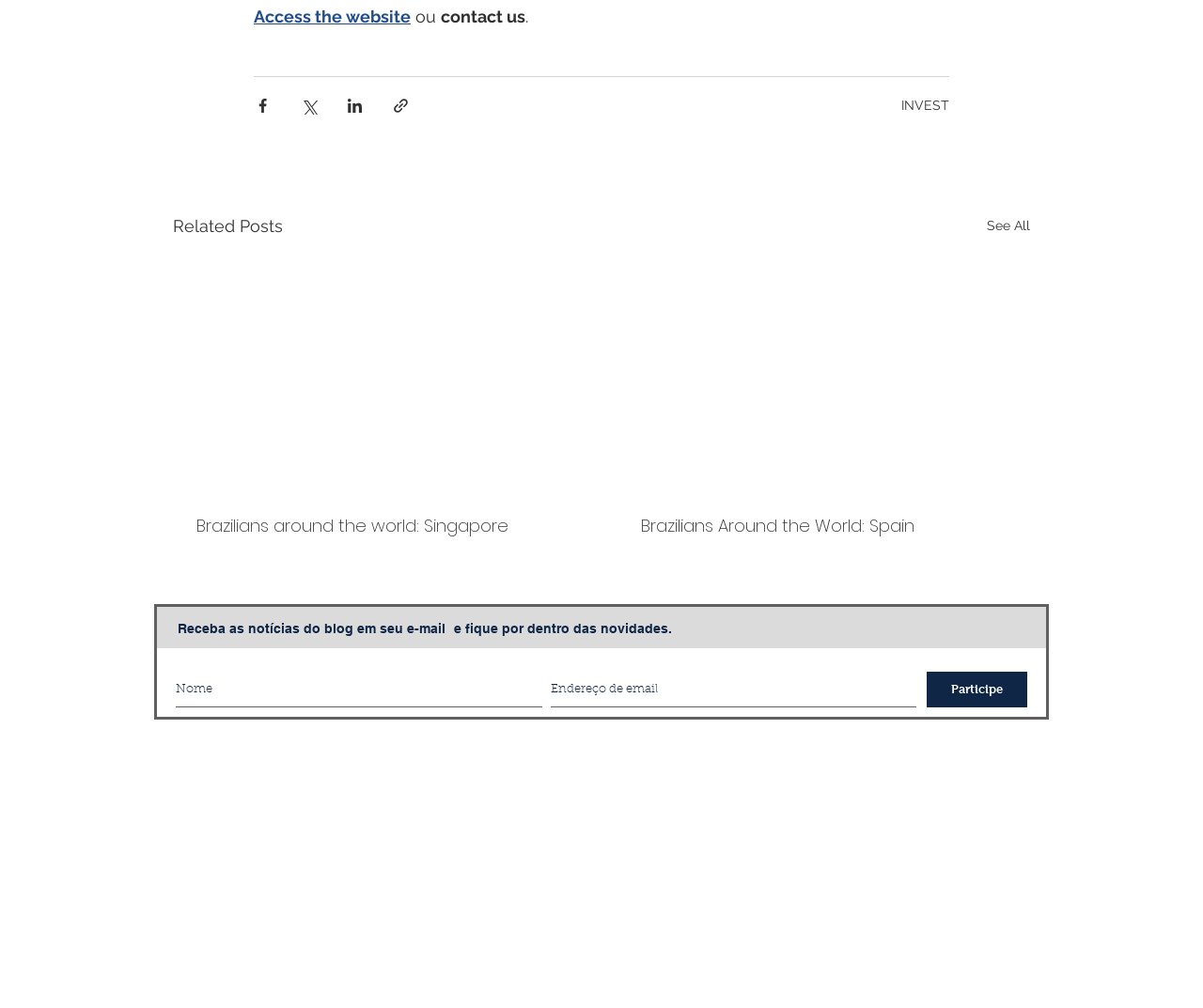What is the purpose of the 'See All' link?
Respond to the question with a single word or phrase according to the image.

View all related posts